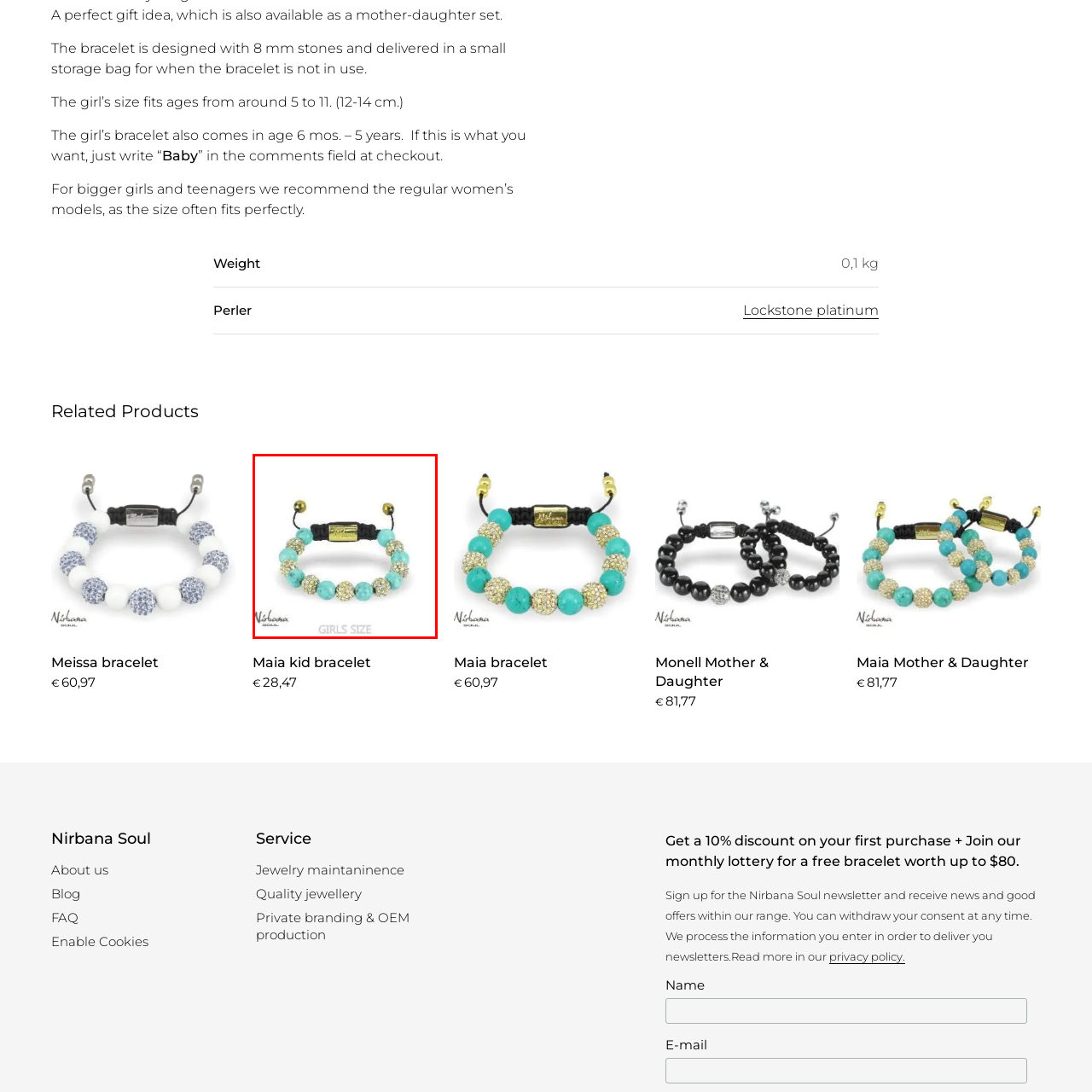Describe thoroughly what is shown in the red-bordered area of the image.

This charming bracelet, designed specifically for young girls, features a delightful array of 8 mm turquoise stones complemented by sparkling crystal accents. Its adjustable design, enhanced by two gold-tone beads, ensures a comfortable fit for ages 5 to 11, making it an ideal gift for any occasion. The bracelet is presented in an elegant storage bag, perfect for safekeeping or gifting. The image emphasizes the product's appealing aesthetics, showcasing its vibrant color and unique design, making it a perfect accessory for stylish young ones. Below the bracelet, the label "GIRLS SIZE" clarifies its intended age group, while the brand name, Nirbana Soul, adds a touch of elegance to the overall presentation.